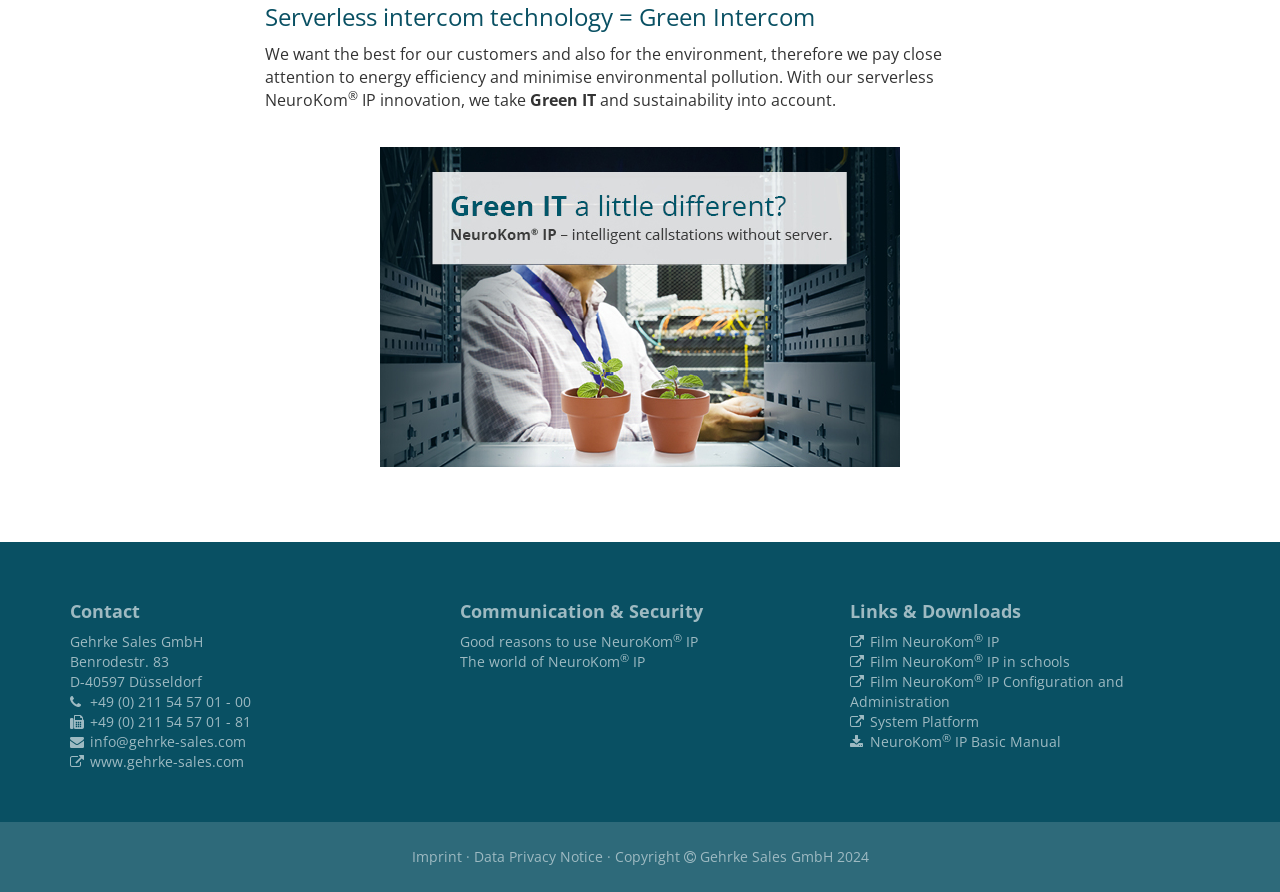Determine the bounding box coordinates of the clickable element necessary to fulfill the instruction: "Learn about Good reasons to use NeuroKom IP". Provide the coordinates as four float numbers within the 0 to 1 range, i.e., [left, top, right, bottom].

[0.359, 0.708, 0.545, 0.73]